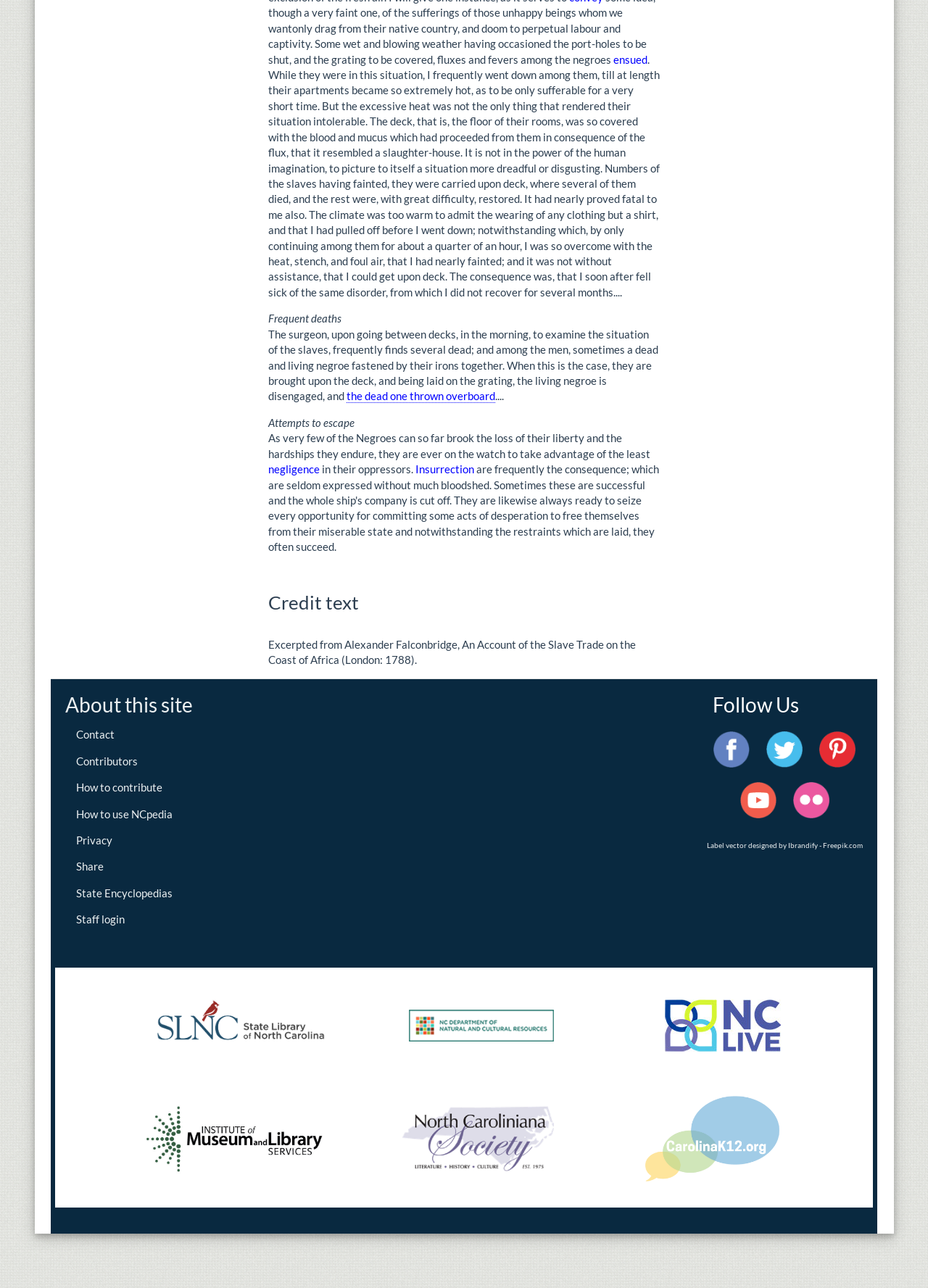Identify the bounding box coordinates of the element to click to follow this instruction: 'Visit the 'CONTACT' page'. Ensure the coordinates are four float values between 0 and 1, provided as [left, top, right, bottom].

None